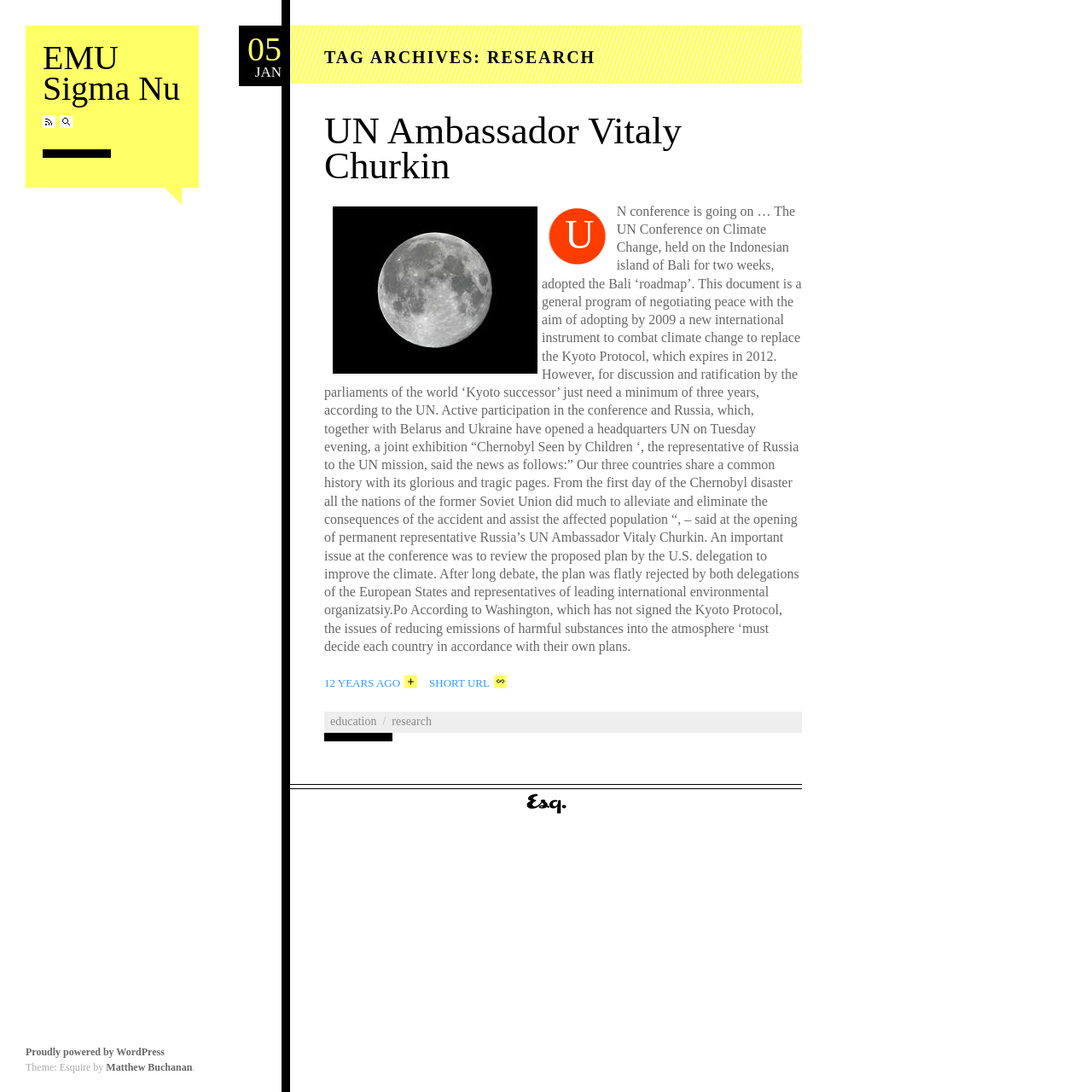Given the element description, predict the bounding box coordinates in the format (top-left x, top-left y, bottom-right x, bottom-right y), using floating point numbers between 0 and 1: Make a website

None